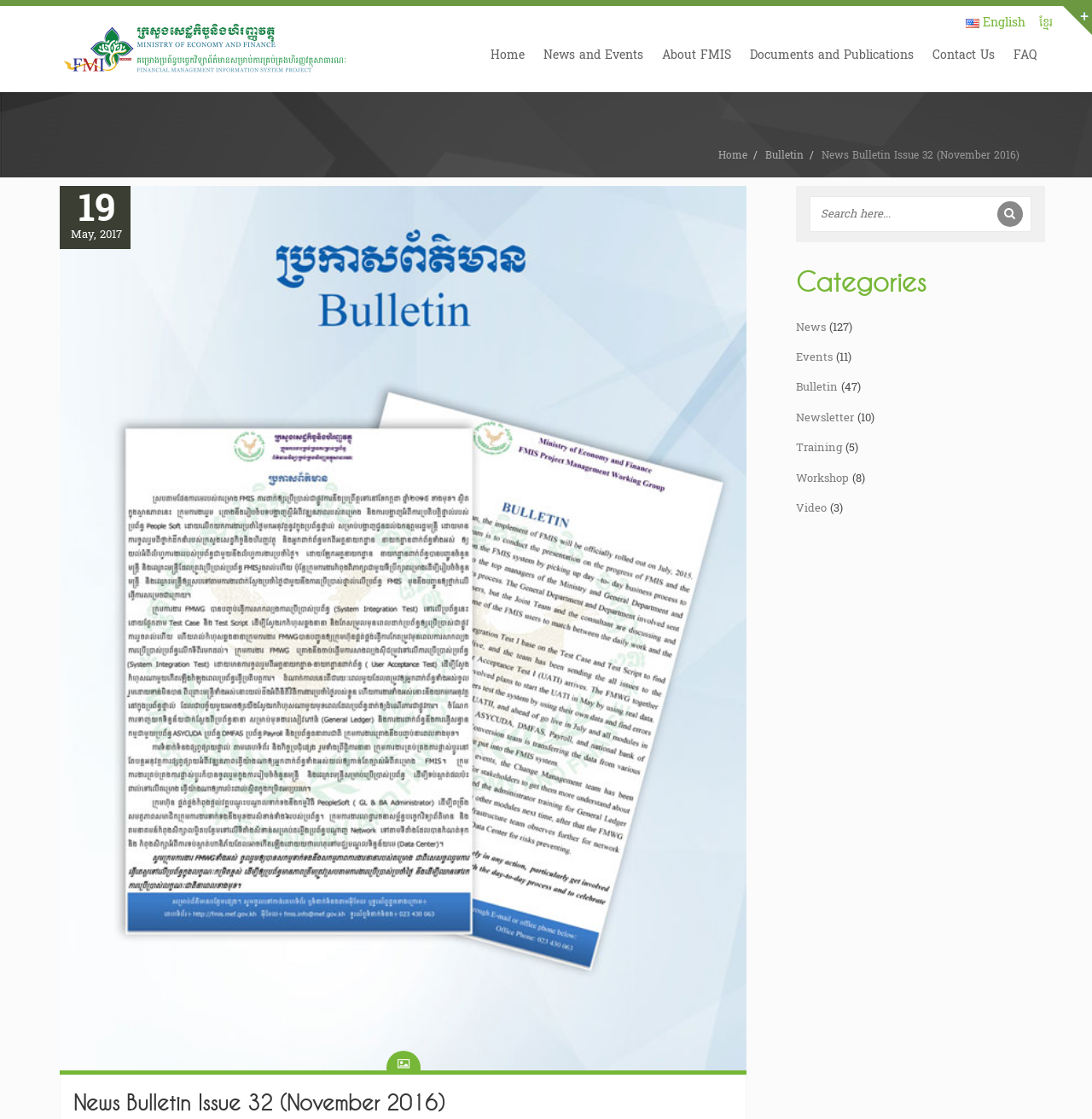Find the bounding box coordinates of the clickable element required to execute the following instruction: "Visit Halter’s Cycles home page". Provide the coordinates as four float numbers between 0 and 1, i.e., [left, top, right, bottom].

None